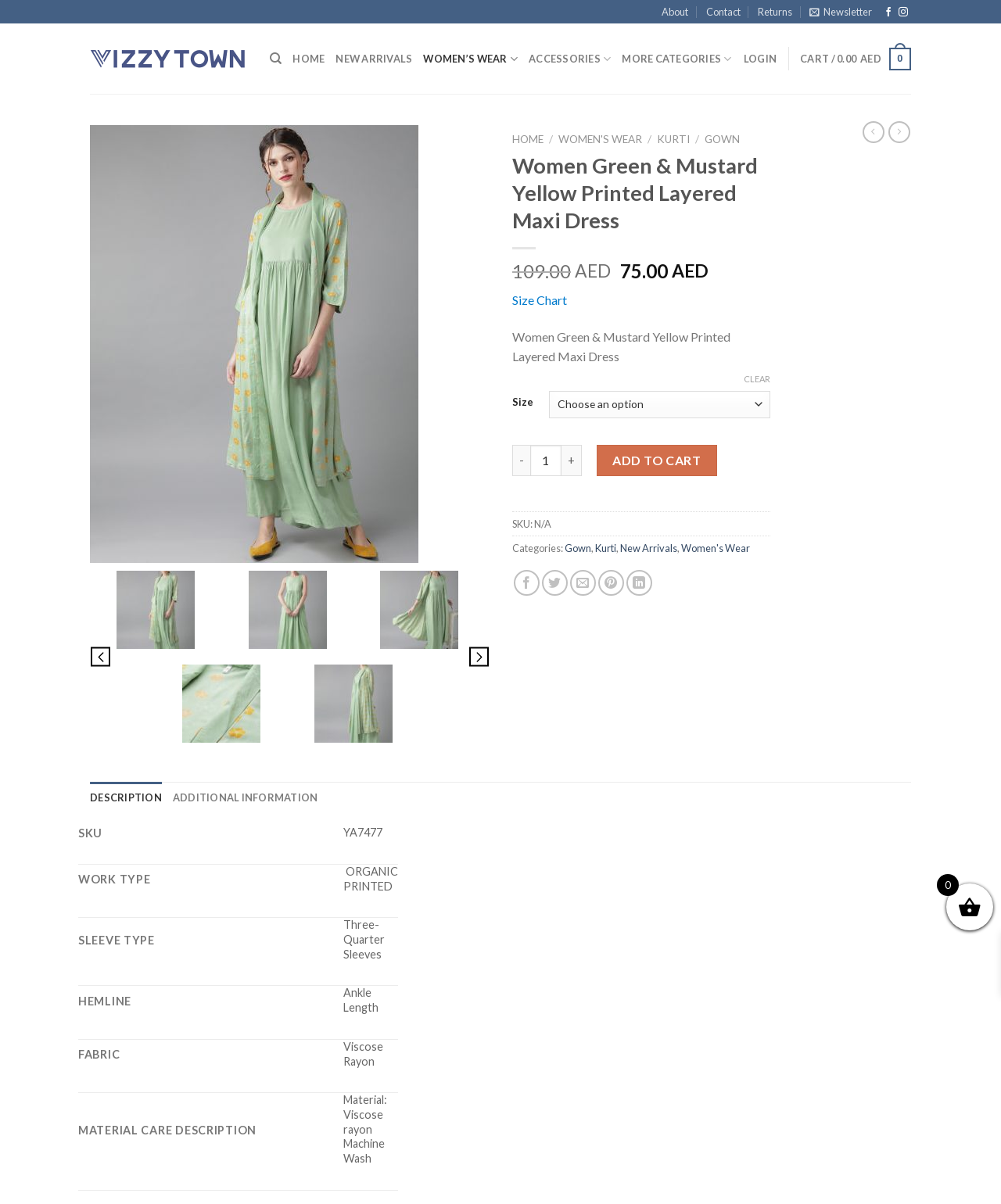What is the purpose of the 'ADD TO CART' button? Please answer the question using a single word or phrase based on the image.

Add product to cart